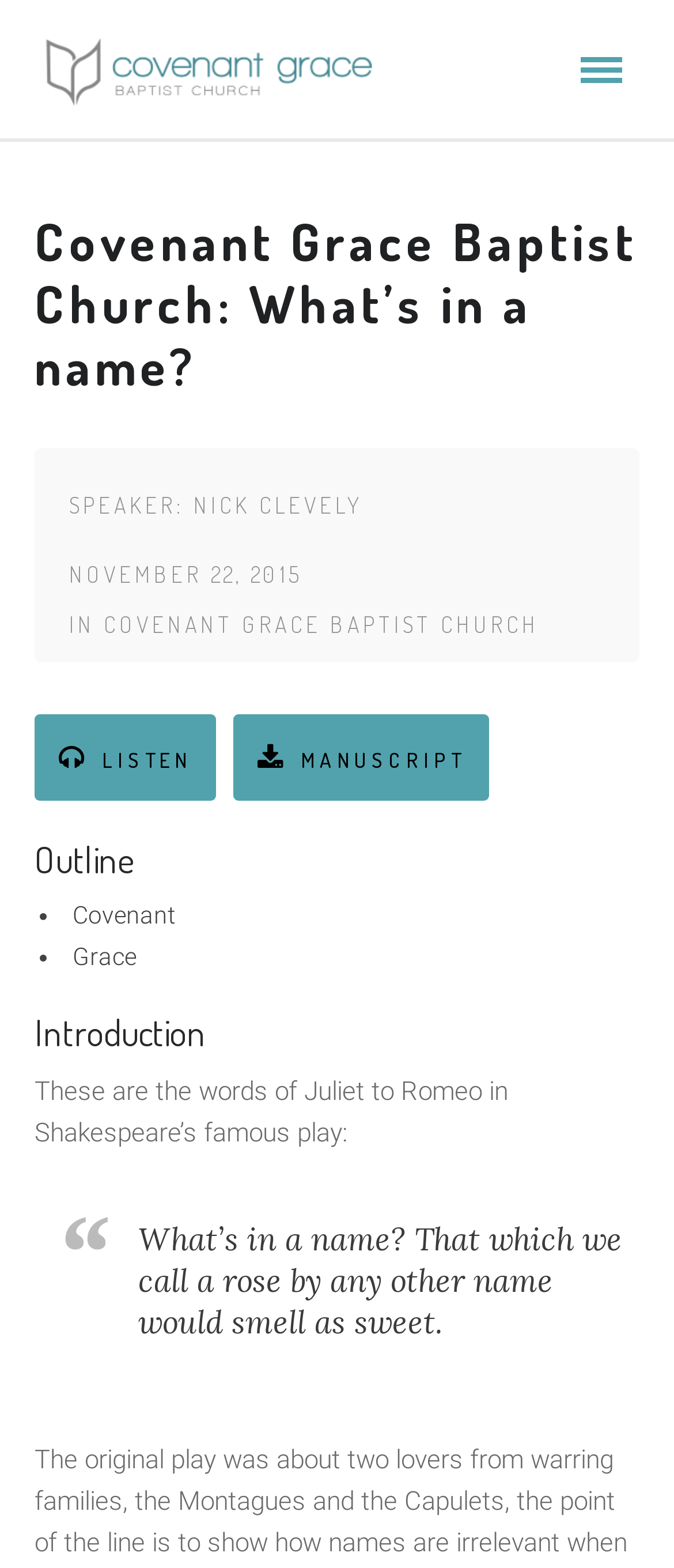Identify the bounding box for the described UI element. Provide the coordinates in (top-left x, top-left y, bottom-right x, bottom-right y) format with values ranging from 0 to 1: MANUSCRIPT

[0.346, 0.455, 0.726, 0.51]